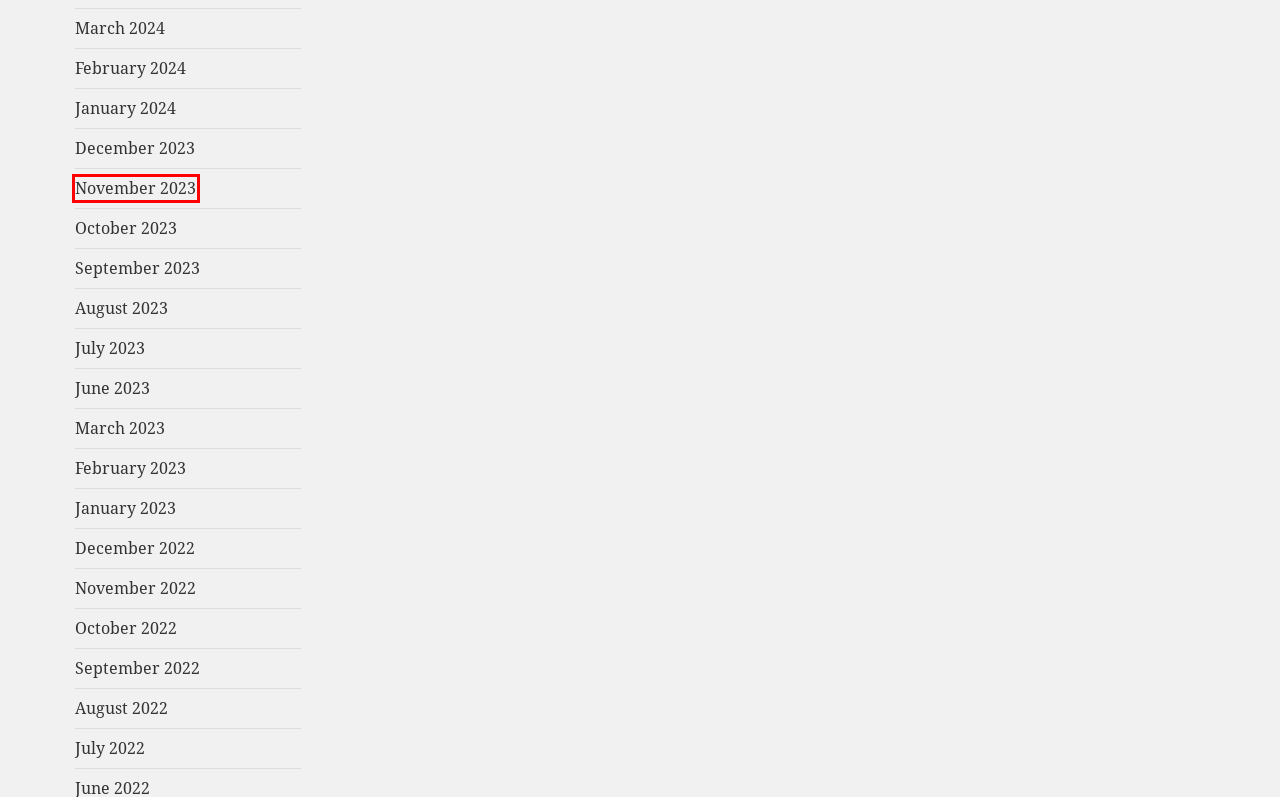You have a screenshot of a webpage with a red bounding box around an element. Choose the best matching webpage description that would appear after clicking the highlighted element. Here are the candidates:
A. November 2022 – Wayne Turmel
B. January 2023 – Wayne Turmel
C. October 2022 – Wayne Turmel
D. November 2023 – Wayne Turmel
E. February 2024 – Wayne Turmel
F. October 2023 – Wayne Turmel
G. July 2023 – Wayne Turmel
H. June 2023 – Wayne Turmel

D